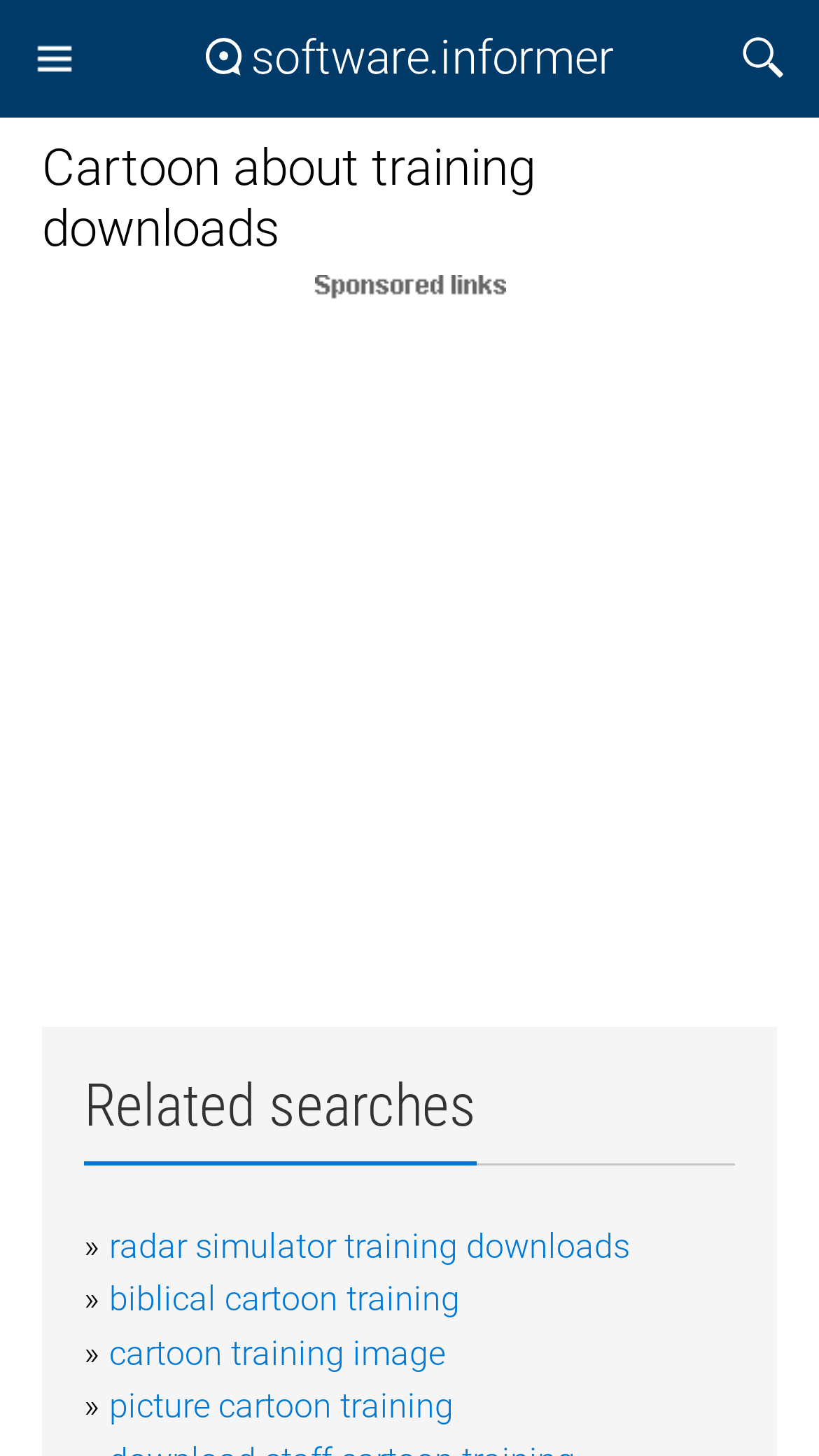Can you determine the bounding box coordinates of the area that needs to be clicked to fulfill the following instruction: "Search for something"?

[0.892, 0.017, 0.974, 0.063]